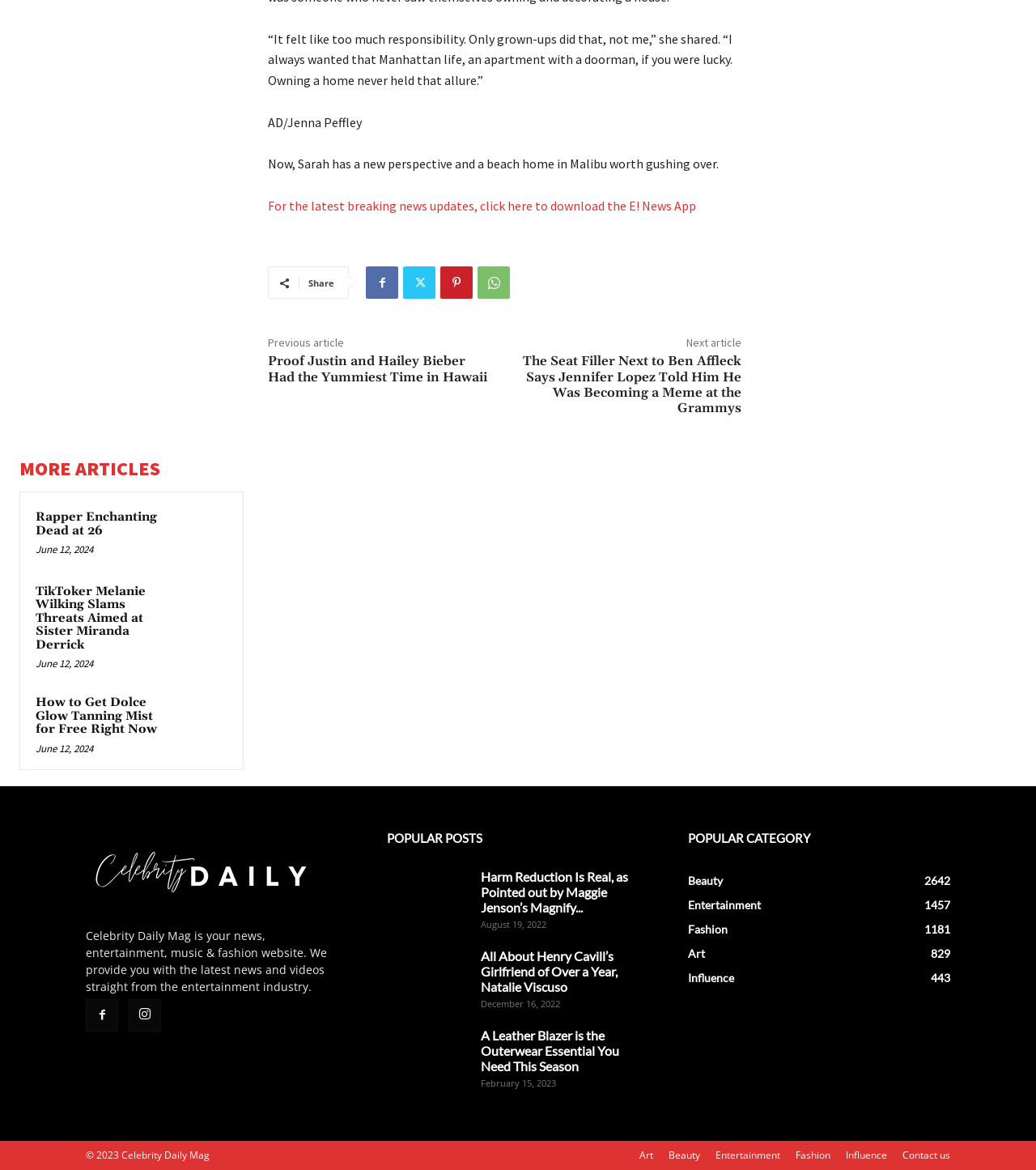Respond with a single word or phrase for the following question: 
How many popular posts are listed on the webpage?

3